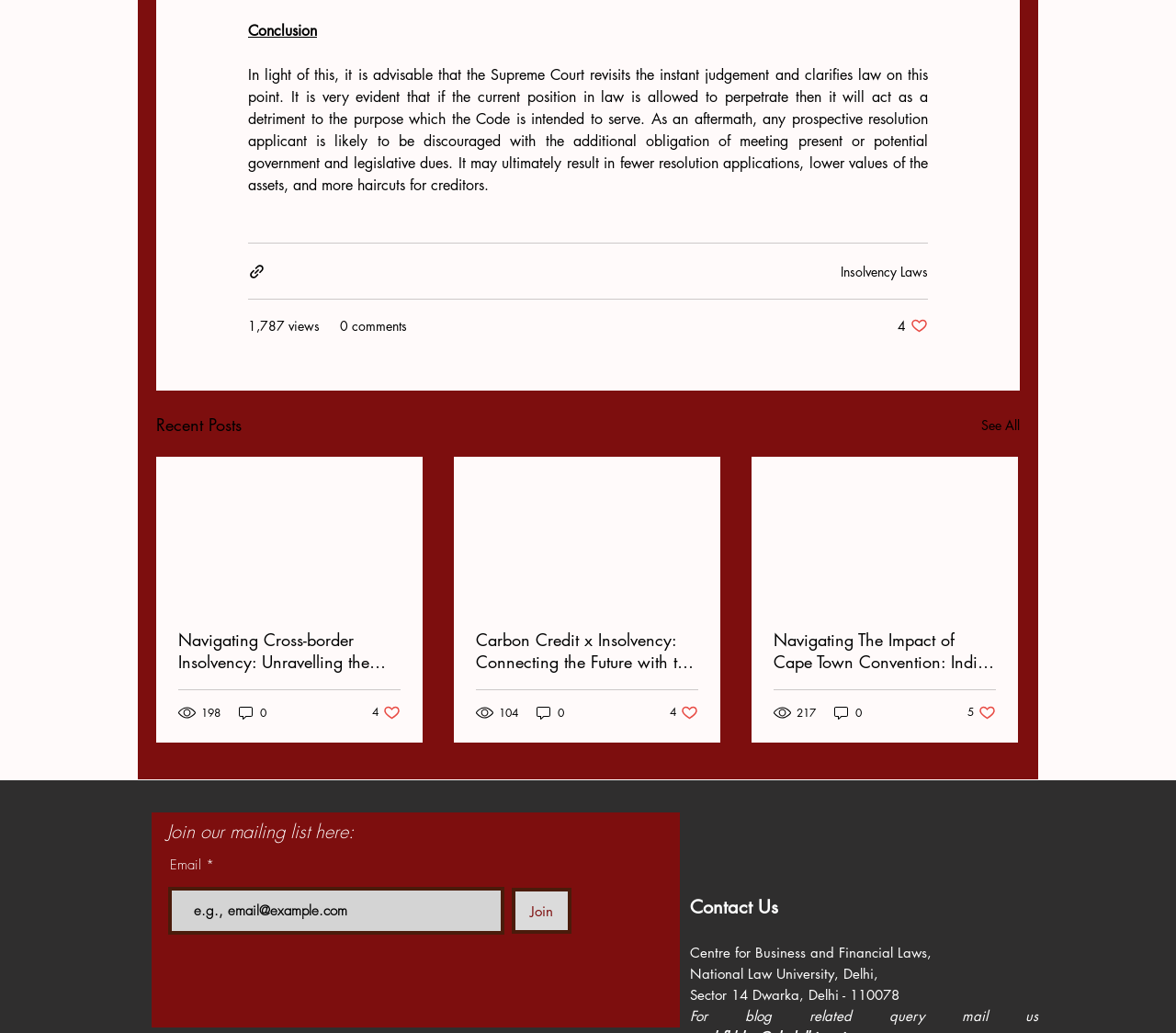Please answer the following question using a single word or phrase: What is the location of the Centre for Business and Financial Laws?

Sector 14 Dwarka, Delhi - 110078